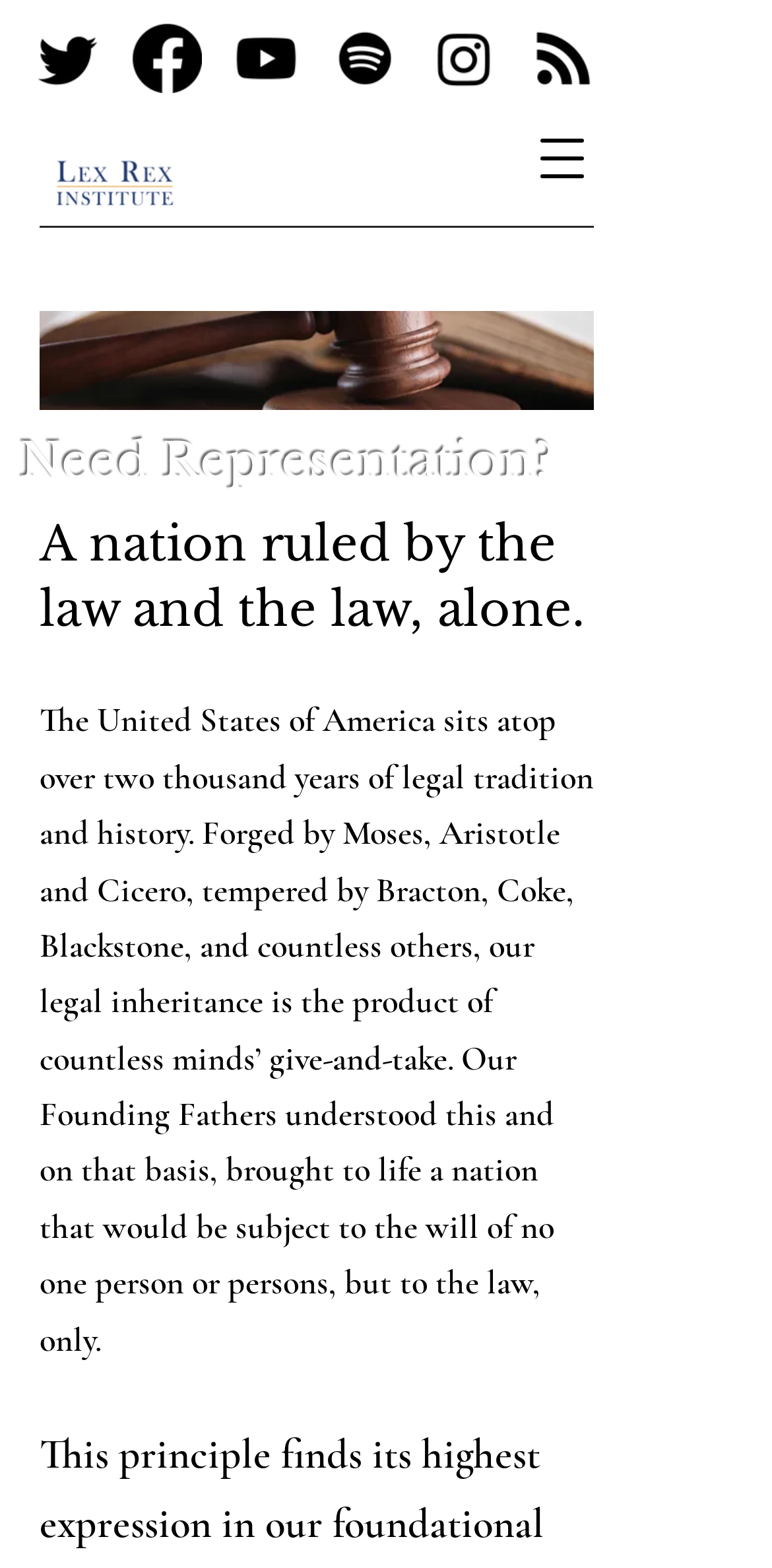What is the topic of the webpage?
Look at the image and respond to the question as thoroughly as possible.

Based on the content of the webpage, including the heading 'Need Representation?' and the text about the legal tradition and history of the United States, I inferred that the topic of the webpage is related to legal help or legal services.